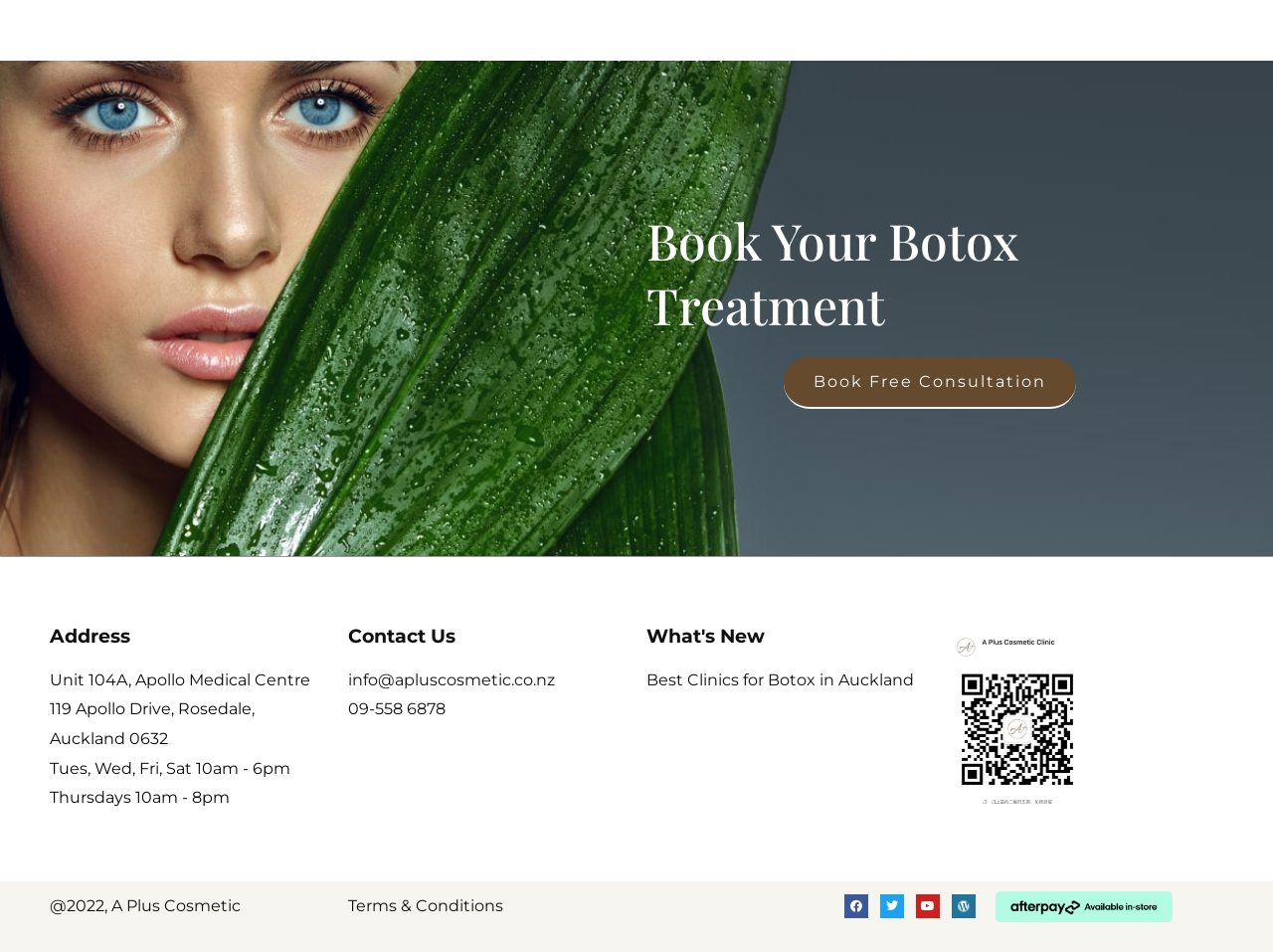Please provide a brief answer to the following inquiry using a single word or phrase:
What is the address of the clinic?

Unit 104A, Apollo Medical Centre